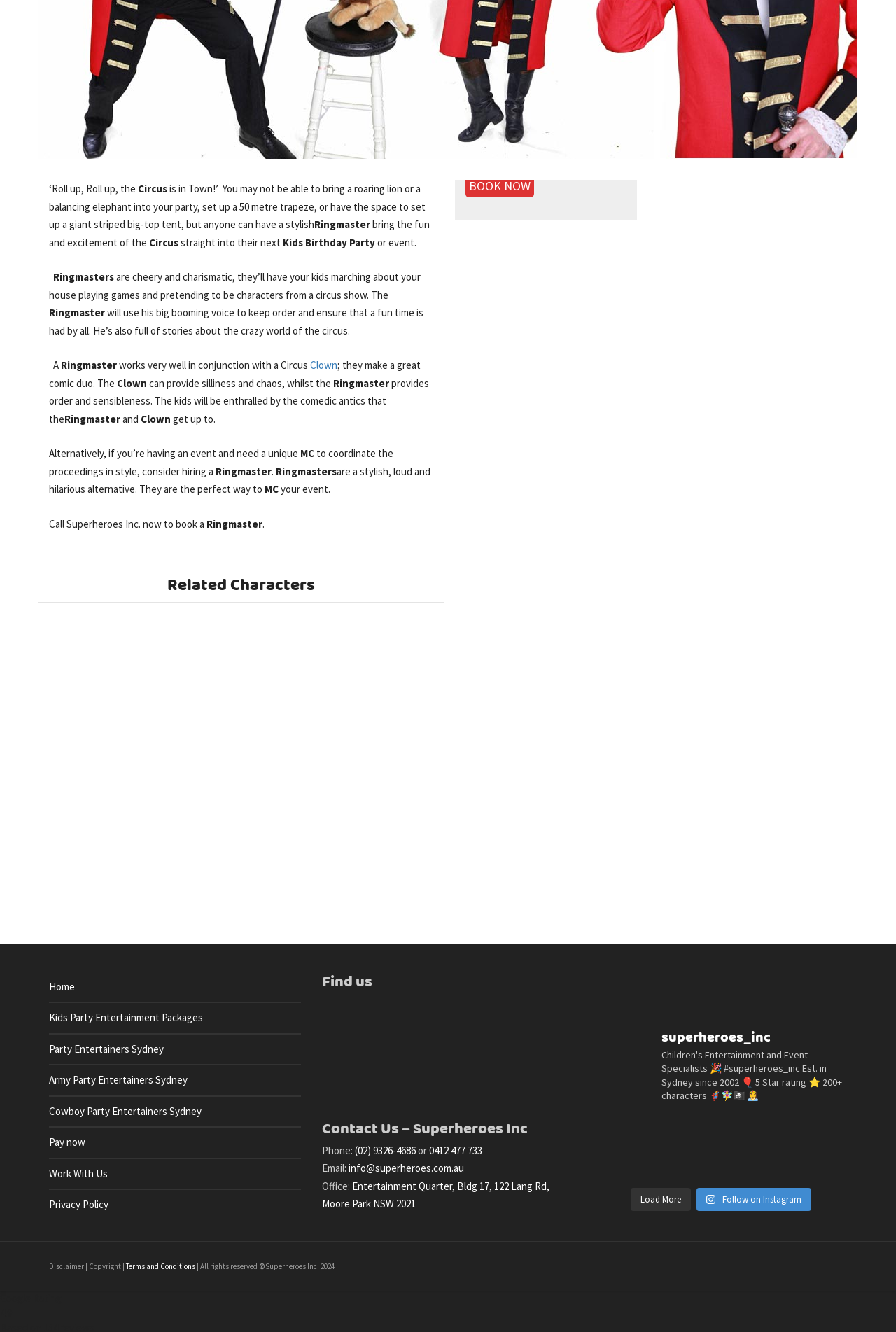Based on the element description: "Zan Ludlum", identify the UI element and provide its bounding box coordinates. Use four float numbers between 0 and 1, [left, top, right, bottom].

None